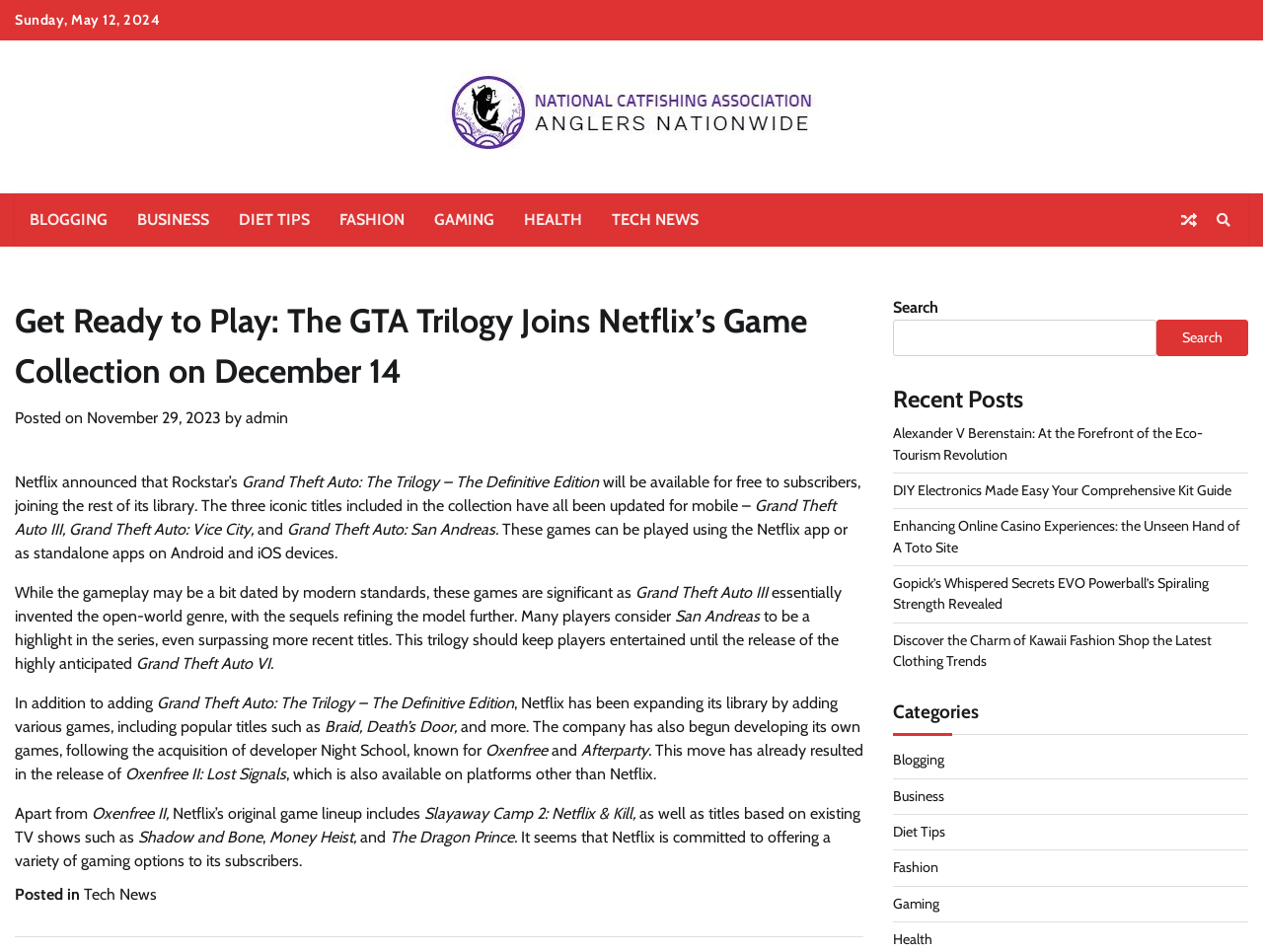Given the description: "title="View Random Post"", determine the bounding box coordinates of the UI element. The coordinates should be formatted as four float numbers between 0 and 1, [left, top, right, bottom].

[0.93, 0.216, 0.953, 0.247]